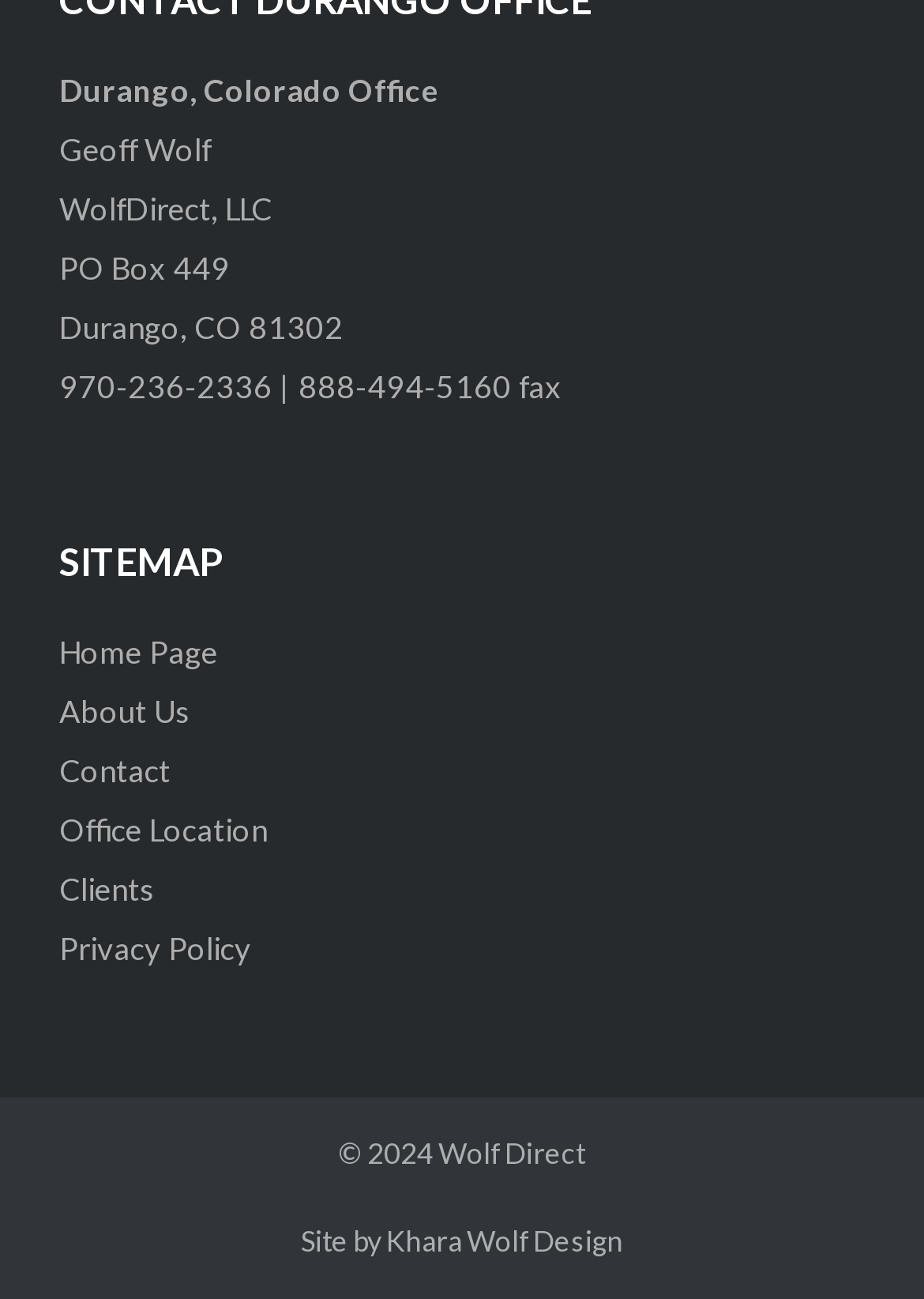What is the fax number?
Refer to the screenshot and deliver a thorough answer to the question presented.

The fax number can be found in the top section of the webpage, where the contact information is listed as '970-236-2336 | 888-494-5160 fax'.